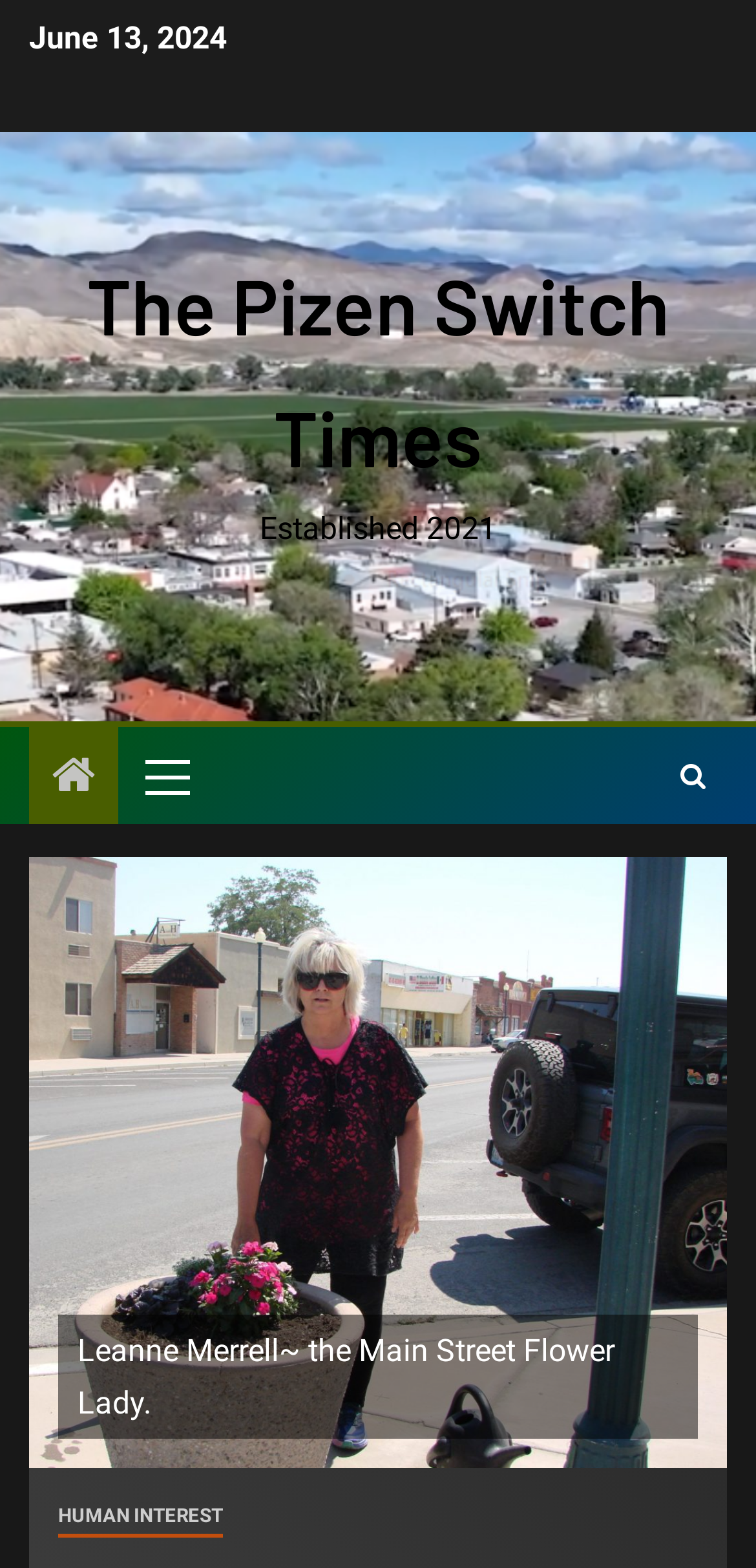Identify the bounding box coordinates for the UI element described as follows: Human Interest. Use the format (top-left x, top-left y, bottom-right x, bottom-right y) and ensure all values are floating point numbers between 0 and 1.

[0.077, 0.955, 0.295, 0.98]